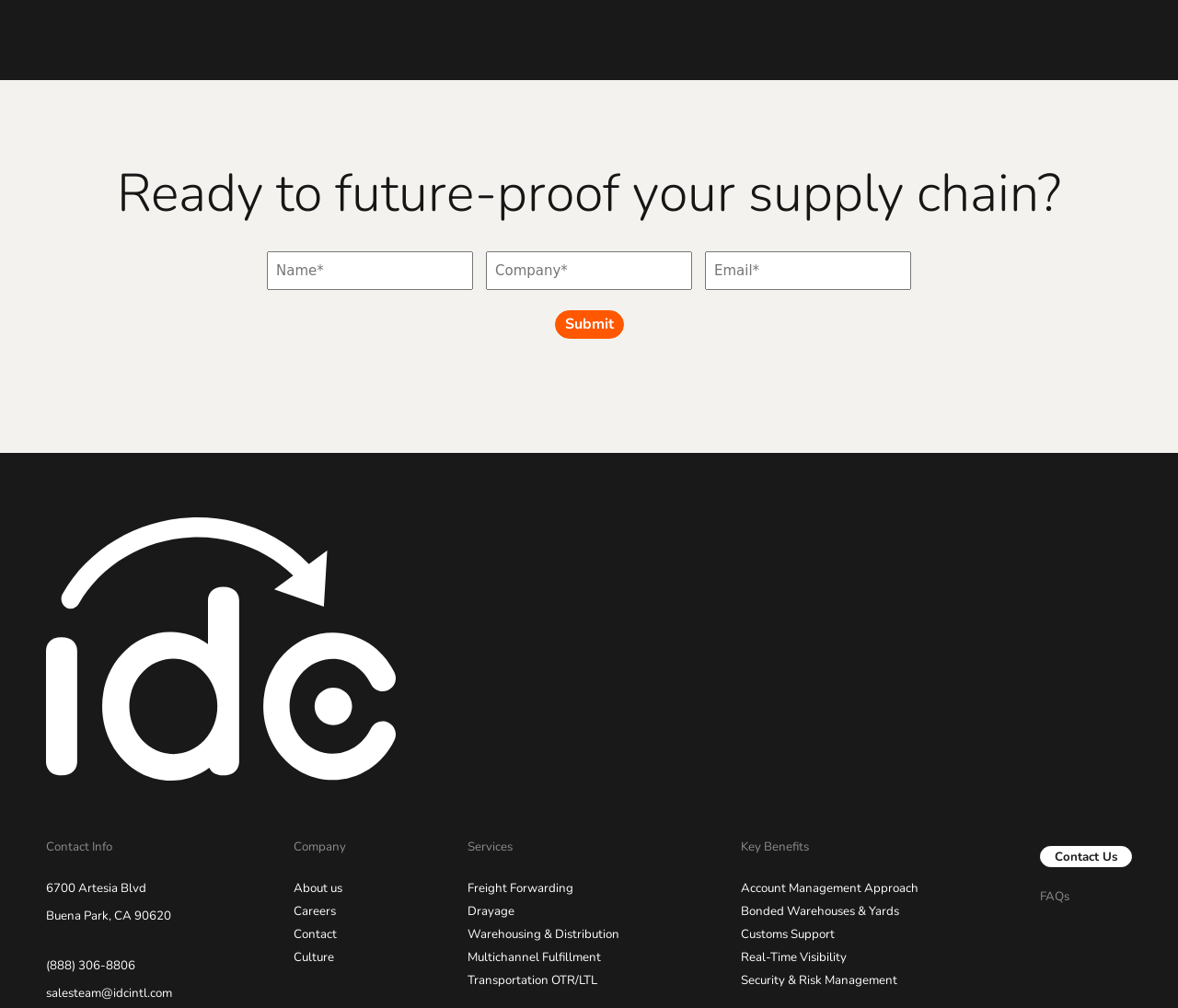Could you specify the bounding box coordinates for the clickable section to complete the following instruction: "Get in touch with the company"?

[0.883, 0.839, 0.961, 0.861]